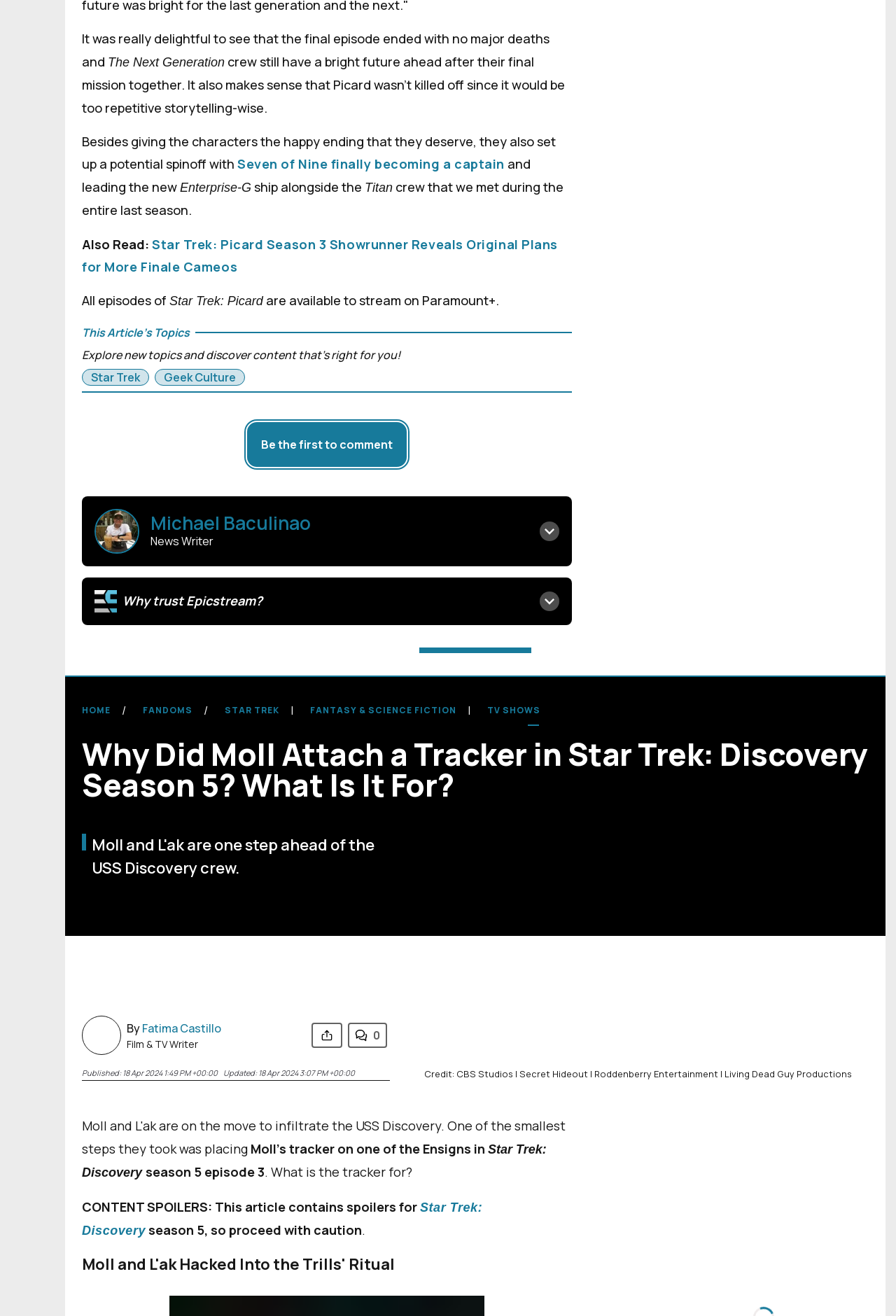What is the name of the ship mentioned in the article?
Please provide a comprehensive answer based on the information in the image.

While reading the article, I came across the mention of a ship called 'Enterprise-G', which is mentioned as a potential spinoff with Seven of Nine as the captain. This suggests that the ship is relevant to the article's content.